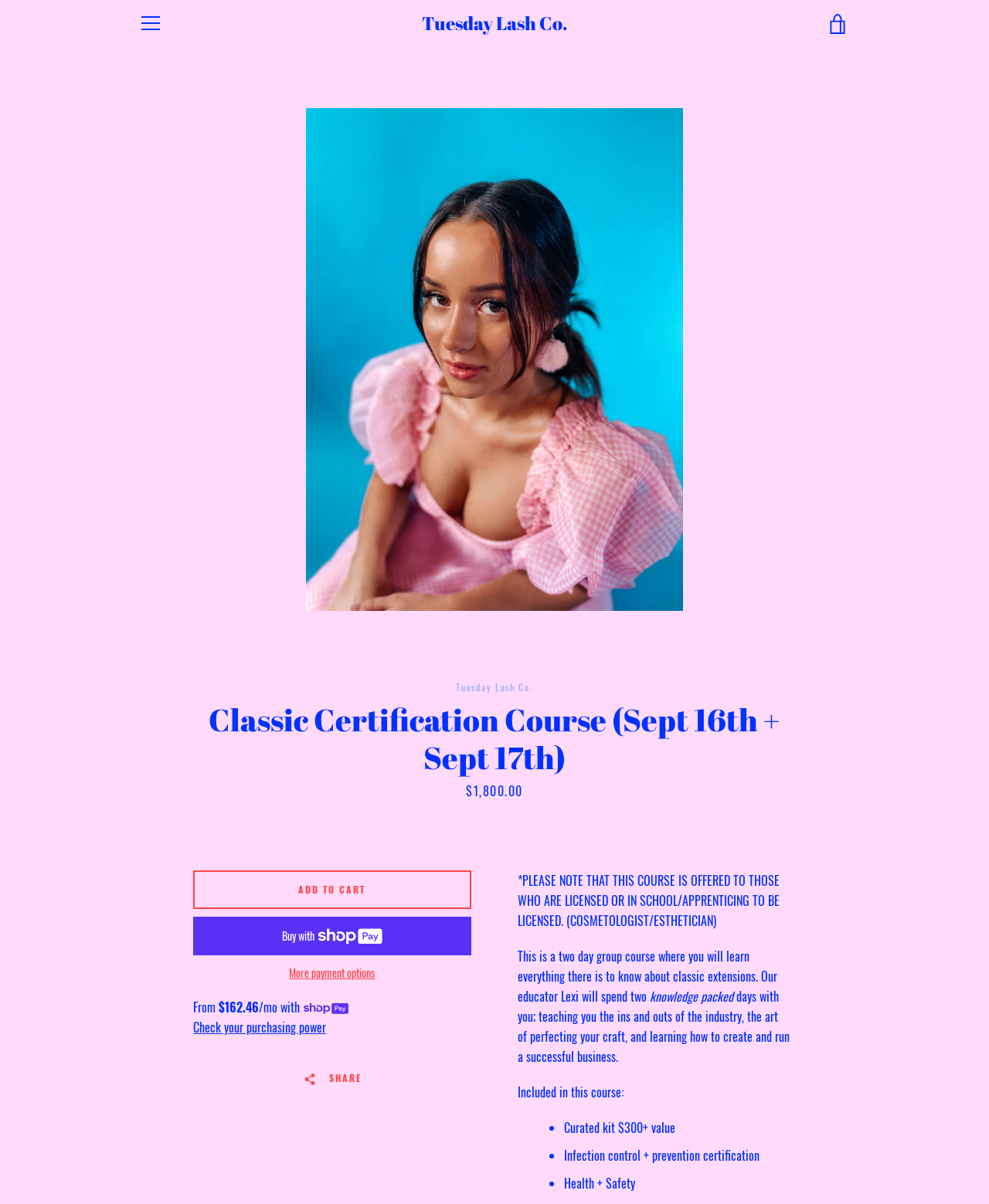What is included in the course?
Based on the image, give a concise answer in the form of a single word or short phrase.

Curated kit, Infection control certification, Health + Safety